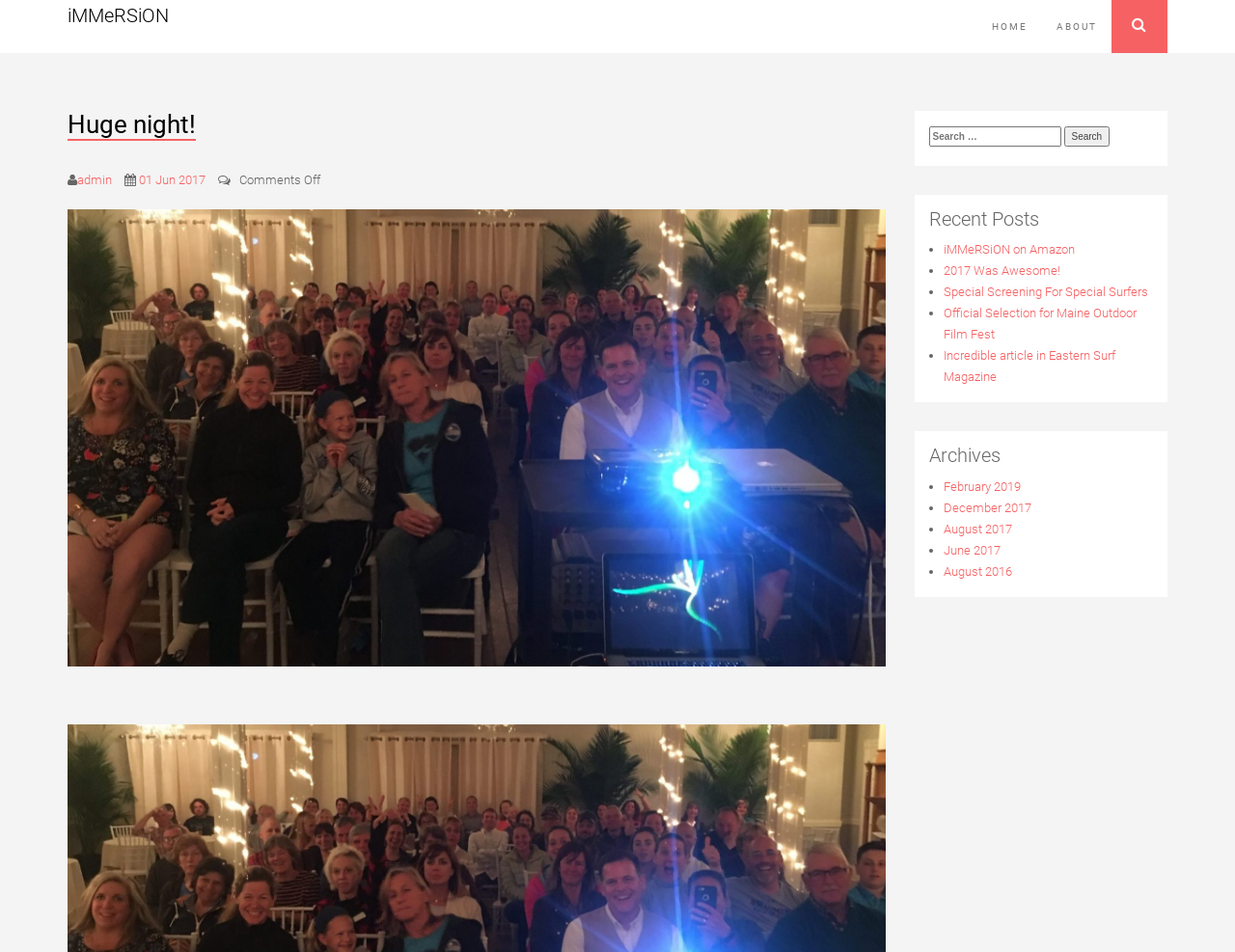Identify the bounding box coordinates of the region that needs to be clicked to carry out this instruction: "Read about iMMeRSiON". Provide these coordinates as four float numbers ranging from 0 to 1, i.e., [left, top, right, bottom].

[0.055, 0.006, 0.137, 0.028]